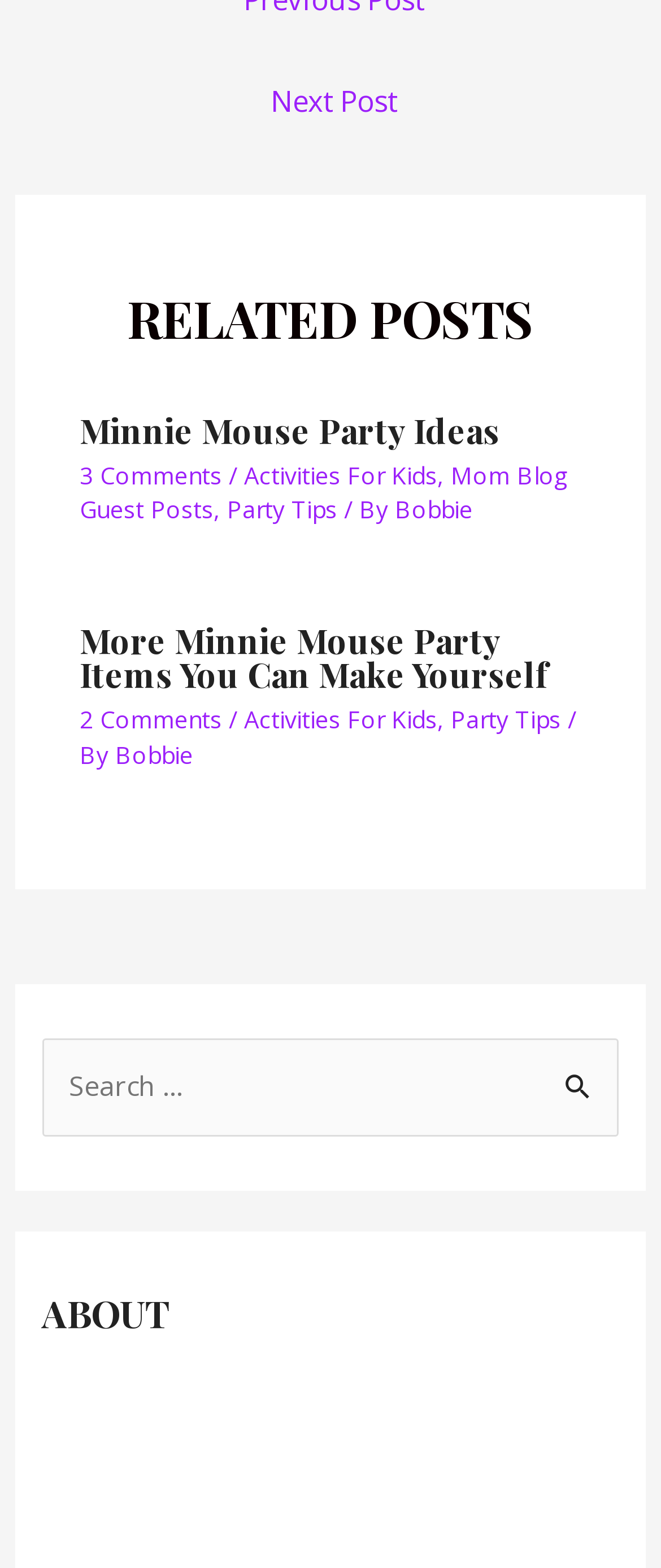Please provide a one-word or phrase answer to the question: 
How many comments does the second related post have?

2 Comments